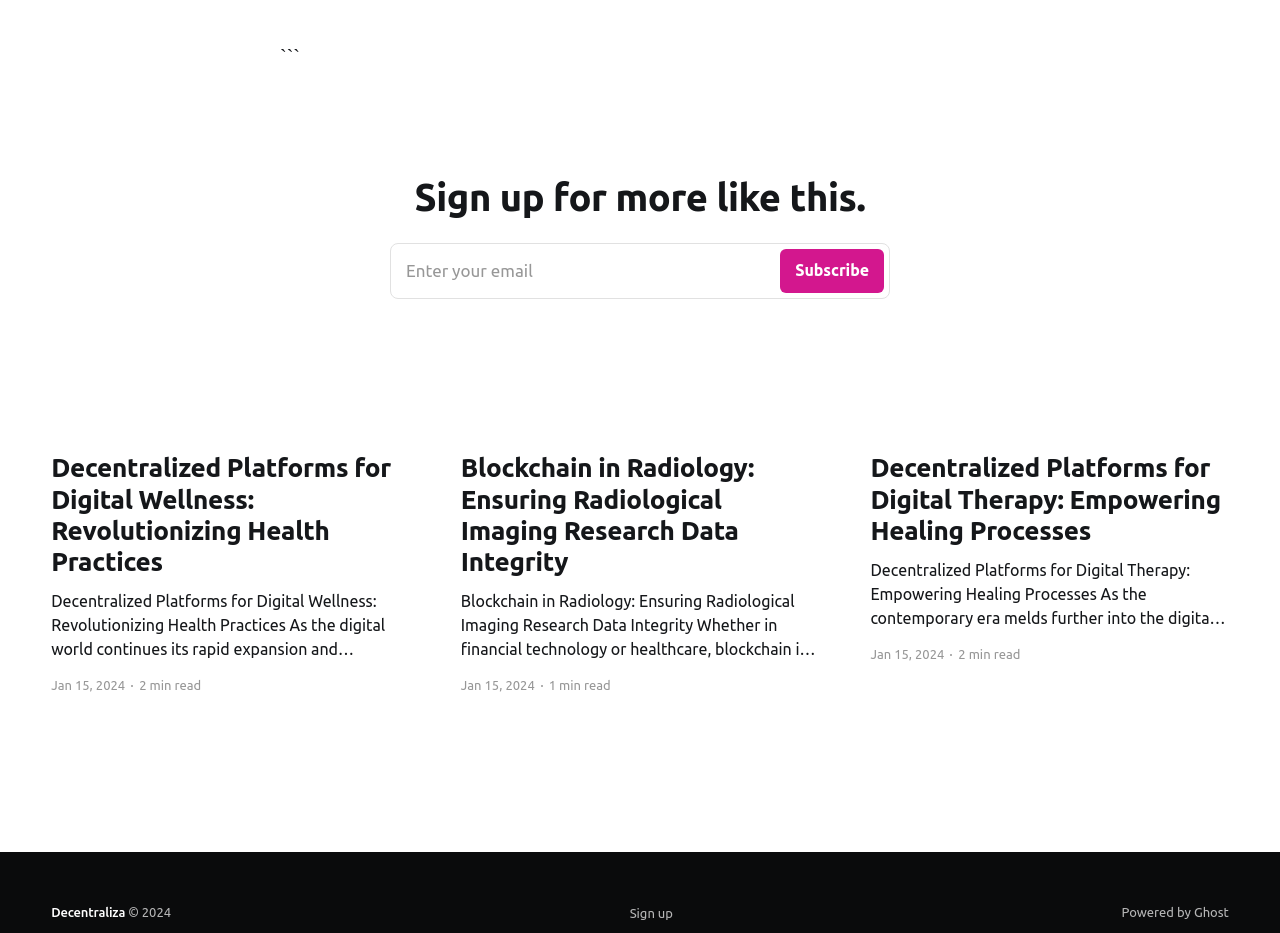What is the date of the third article?
Answer the question with a thorough and detailed explanation.

I determined the answer by looking at the footer of the third article, which contains the text 'Jan 15, 2024'. This text is located within the footer element, which has a bounding box coordinate of [0.68, 0.688, 0.96, 0.715].